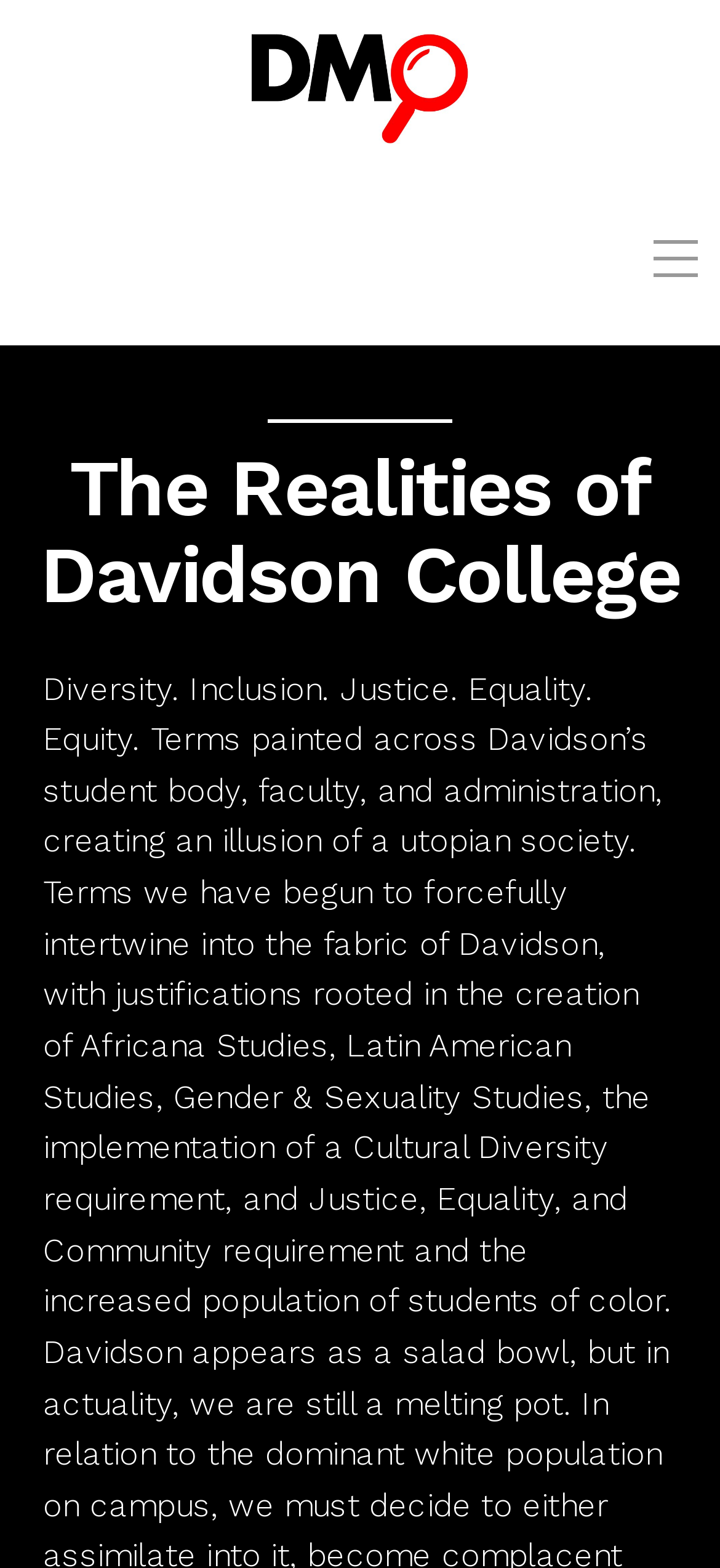Determine the main headline from the webpage and extract its text.

The Realities of Davidson College